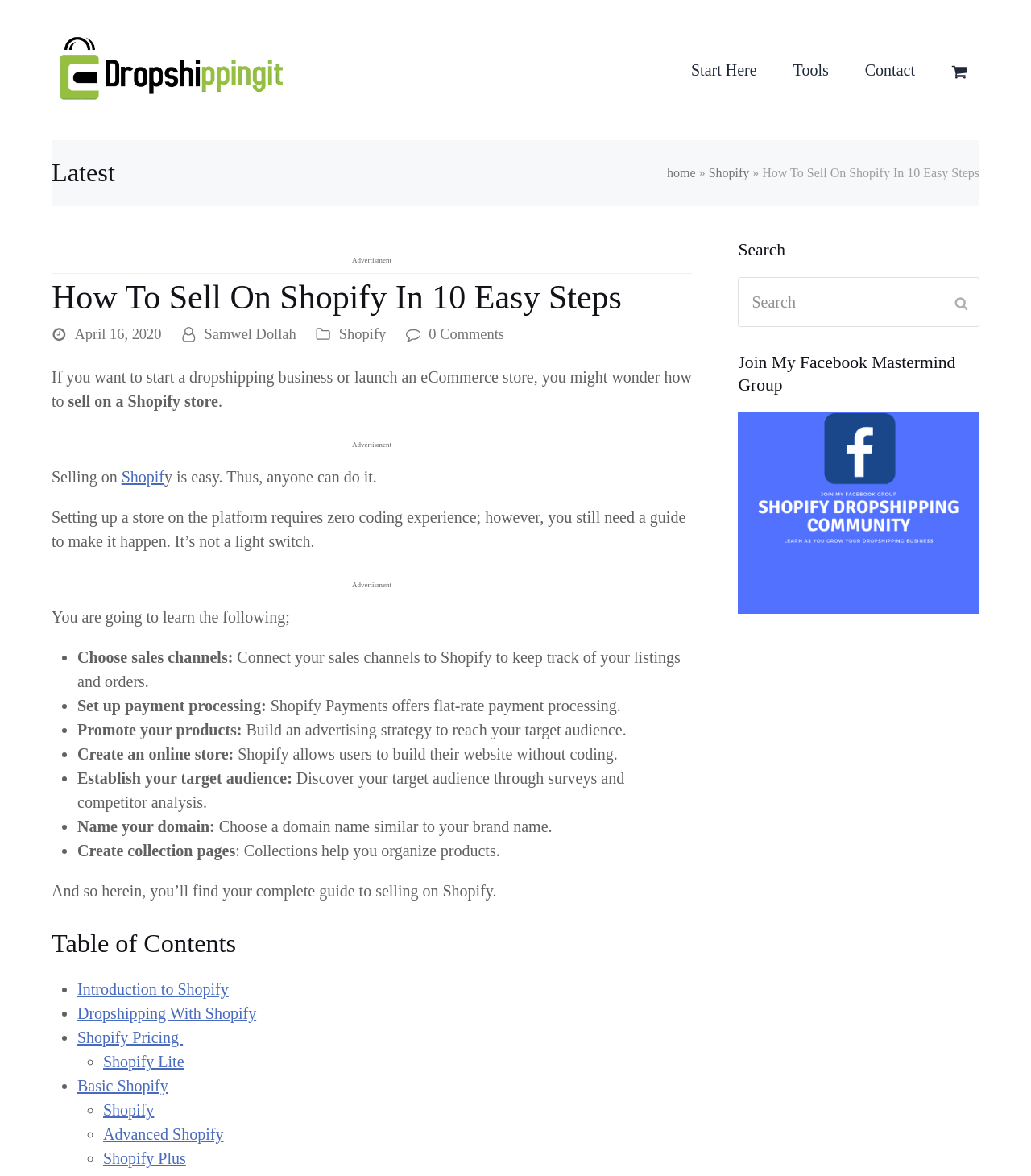What is the purpose of the 'Search' box?
Answer briefly with a single word or phrase based on the image.

To search the website